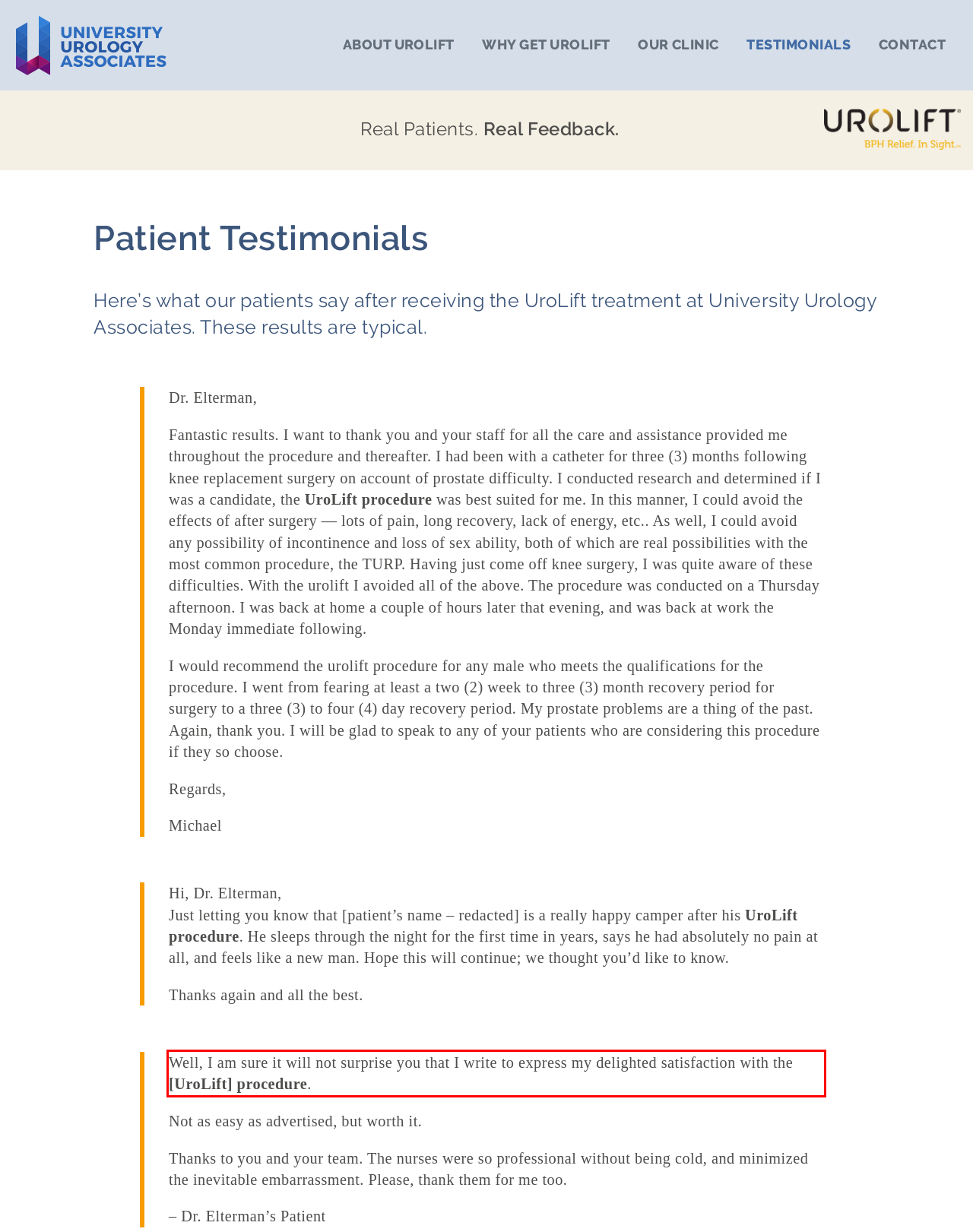Within the screenshot of a webpage, identify the red bounding box and perform OCR to capture the text content it contains.

Well, I am sure it will not surprise you that I write to express my delighted satisfaction with the [UroLift] procedure.